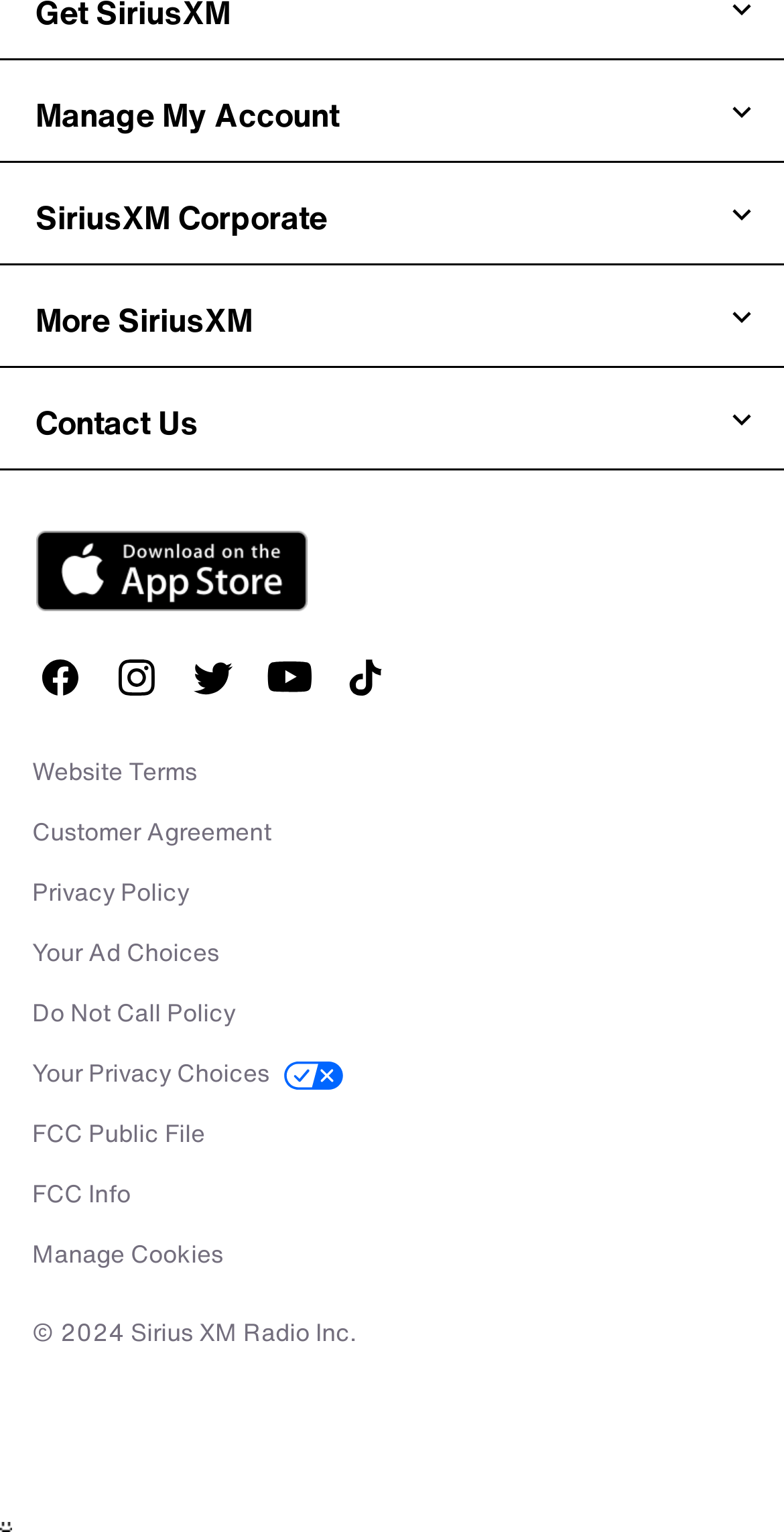Determine the bounding box coordinates of the UI element described by: "Reject All".

None